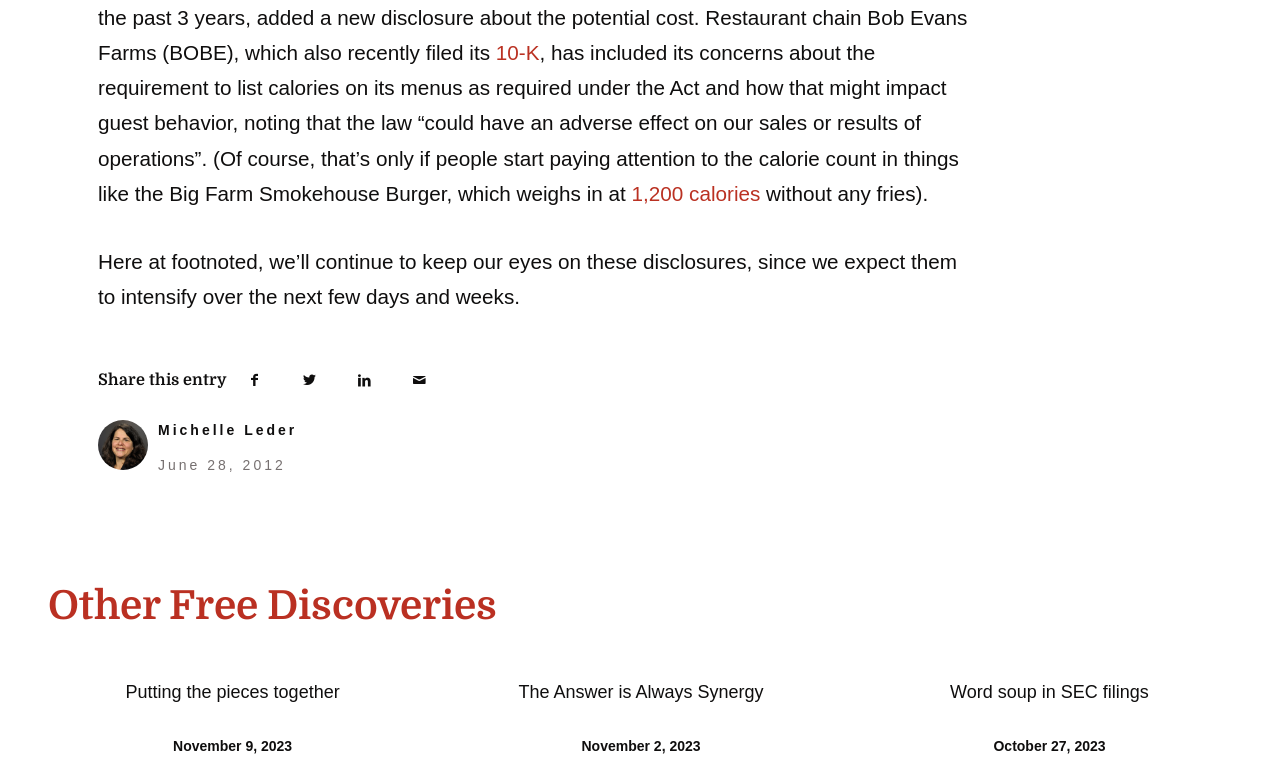Answer this question in one word or a short phrase: How many articles are listed in the 'Other Free Discoveries' section?

4